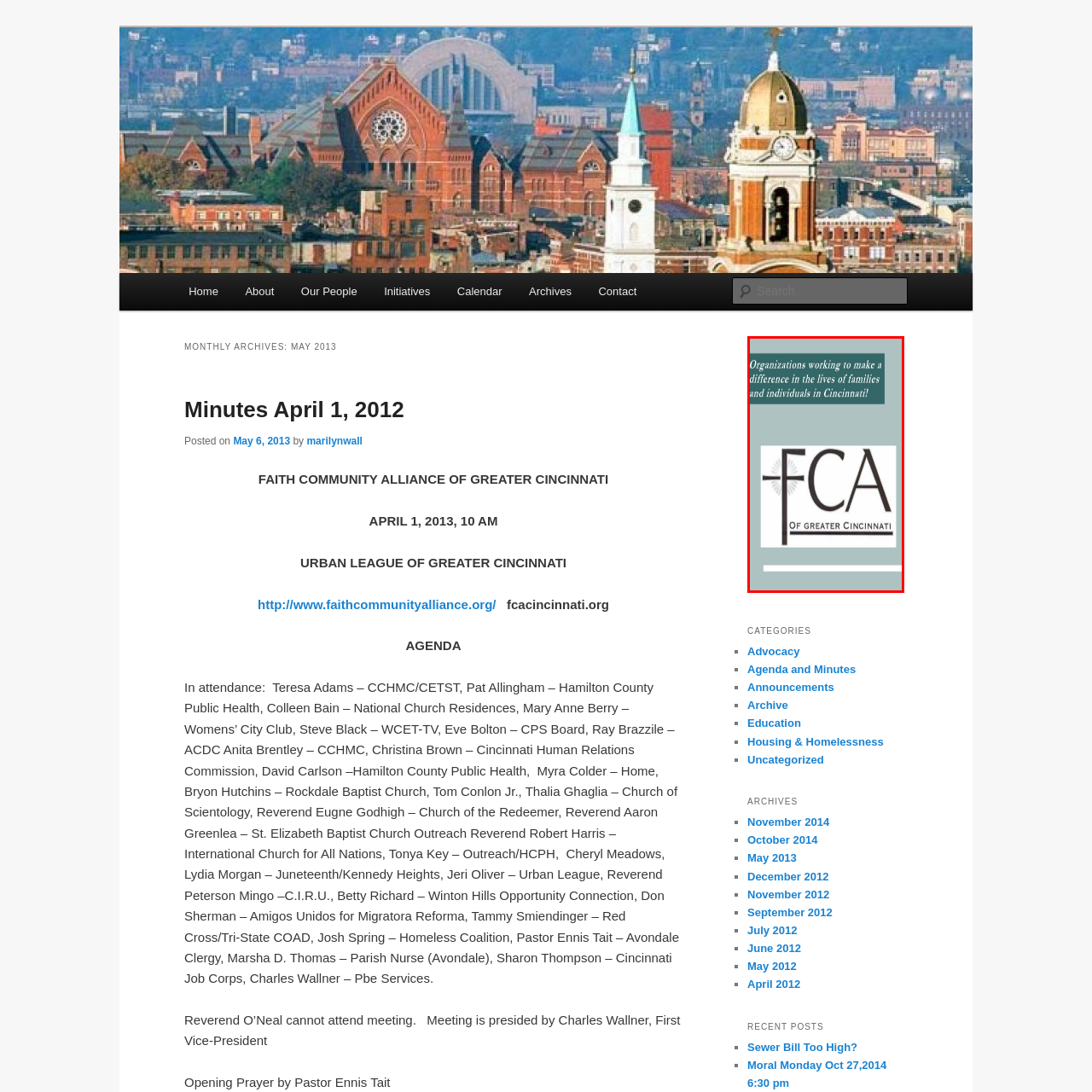Please look at the image highlighted by the red box, What is the font style of the 'FCA' letters?
 Provide your answer using a single word or phrase.

Stylish